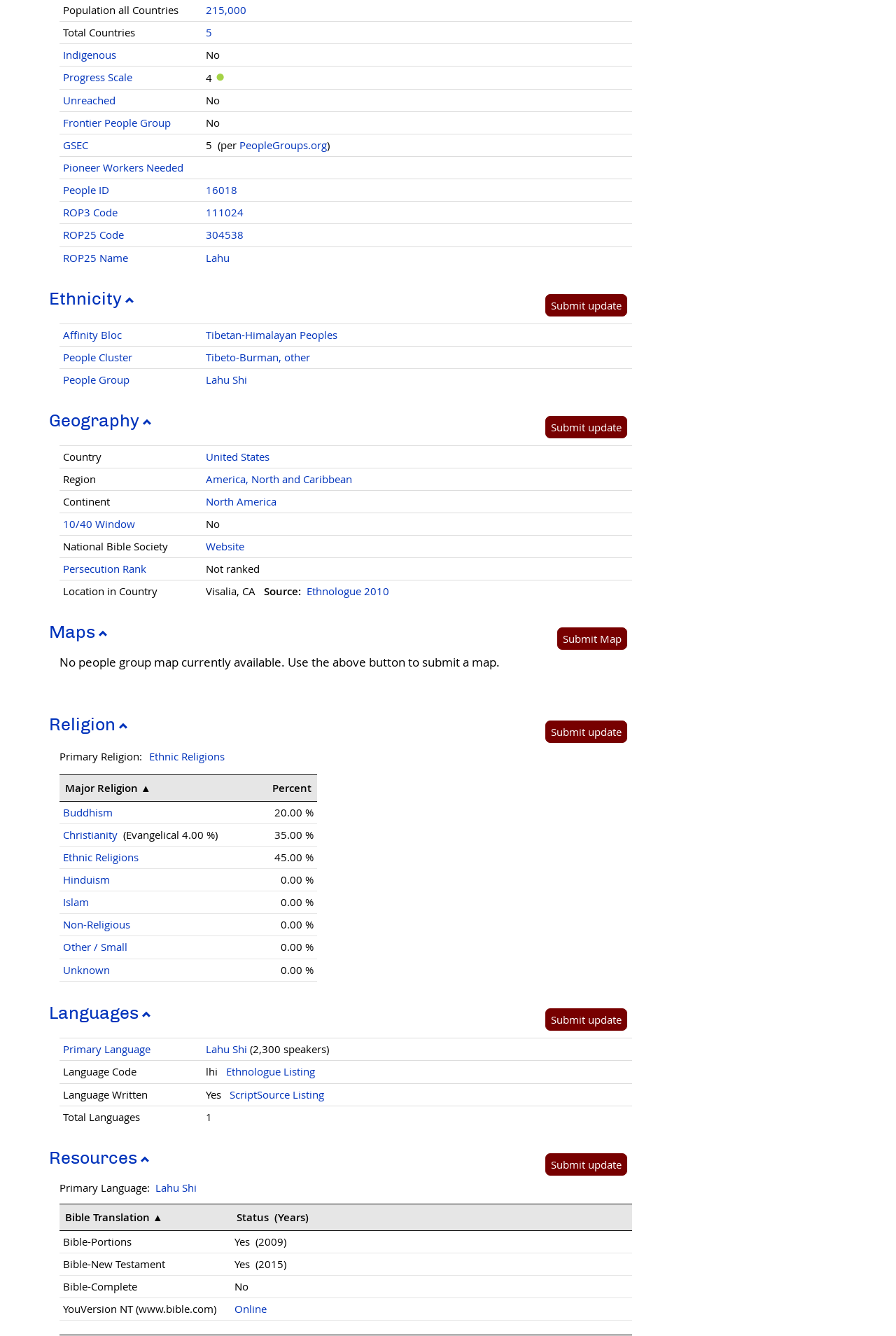Find and indicate the bounding box coordinates of the region you should select to follow the given instruction: "Read about InGenius Prep's company information".

None